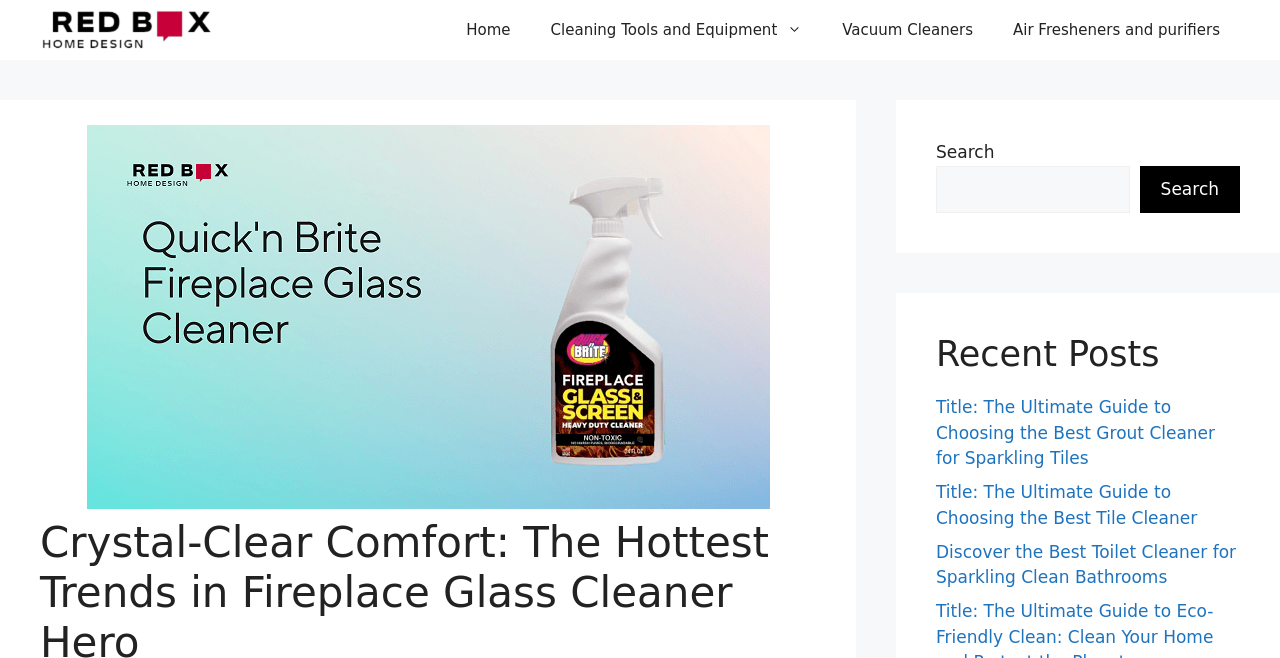Can you pinpoint the bounding box coordinates for the clickable element required for this instruction: "Fill in the 'Name' textbox"? The coordinates should be four float numbers between 0 and 1, i.e., [left, top, right, bottom].

None